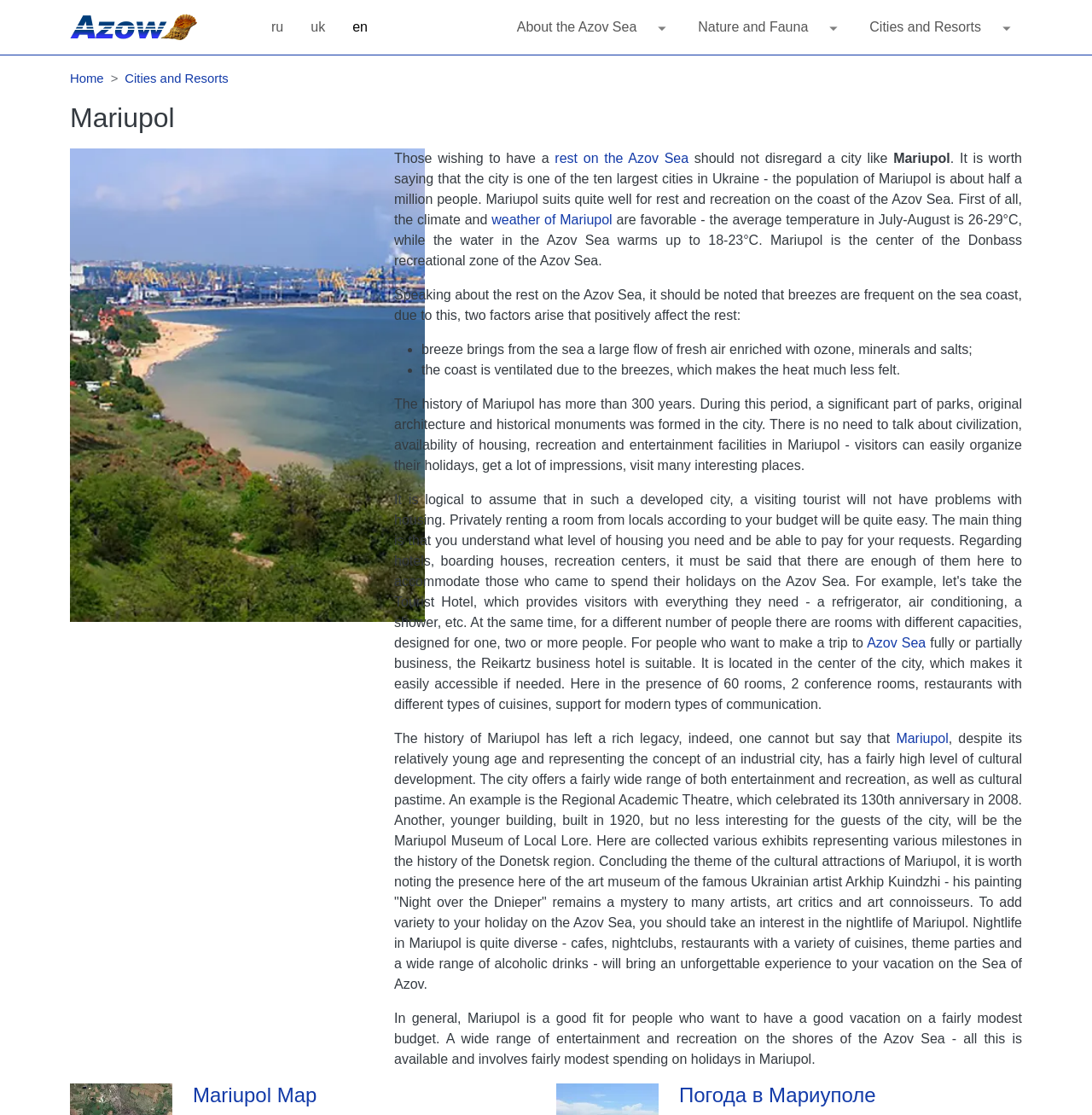Can you specify the bounding box coordinates of the area that needs to be clicked to fulfill the following instruction: "Click on the 'Does Mary J Blige Have a Child?' link"?

None